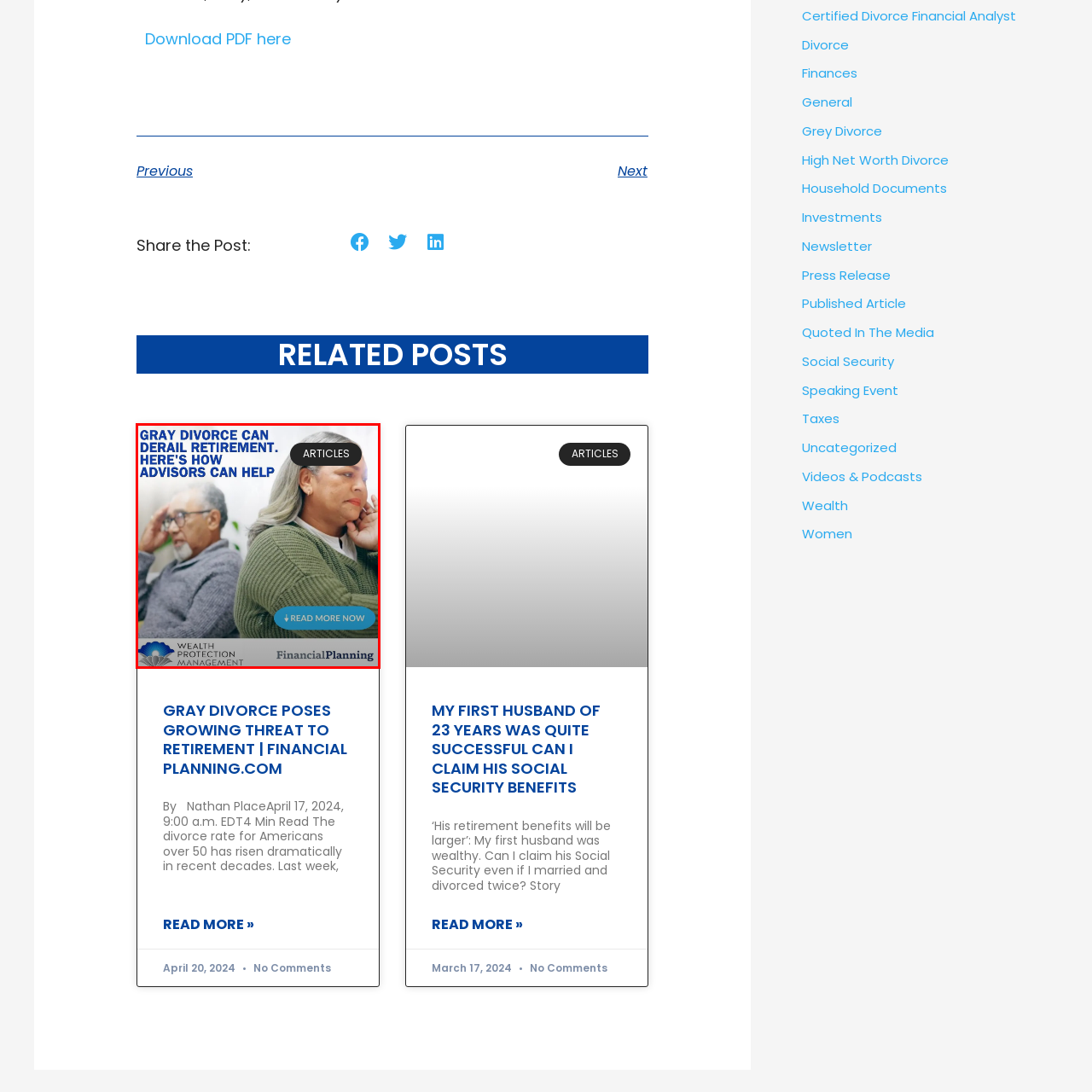Pay attention to the section of the image delineated by the white outline and provide a detailed response to the subsequent question, based on your observations: 
What is the purpose of the article?

The caption positions the image within the context of a financial advisory article aimed at helping individuals navigate the complexities of retirement planning post-divorce, emphasizing the importance of seeking professional advice during this transitional phase of life.